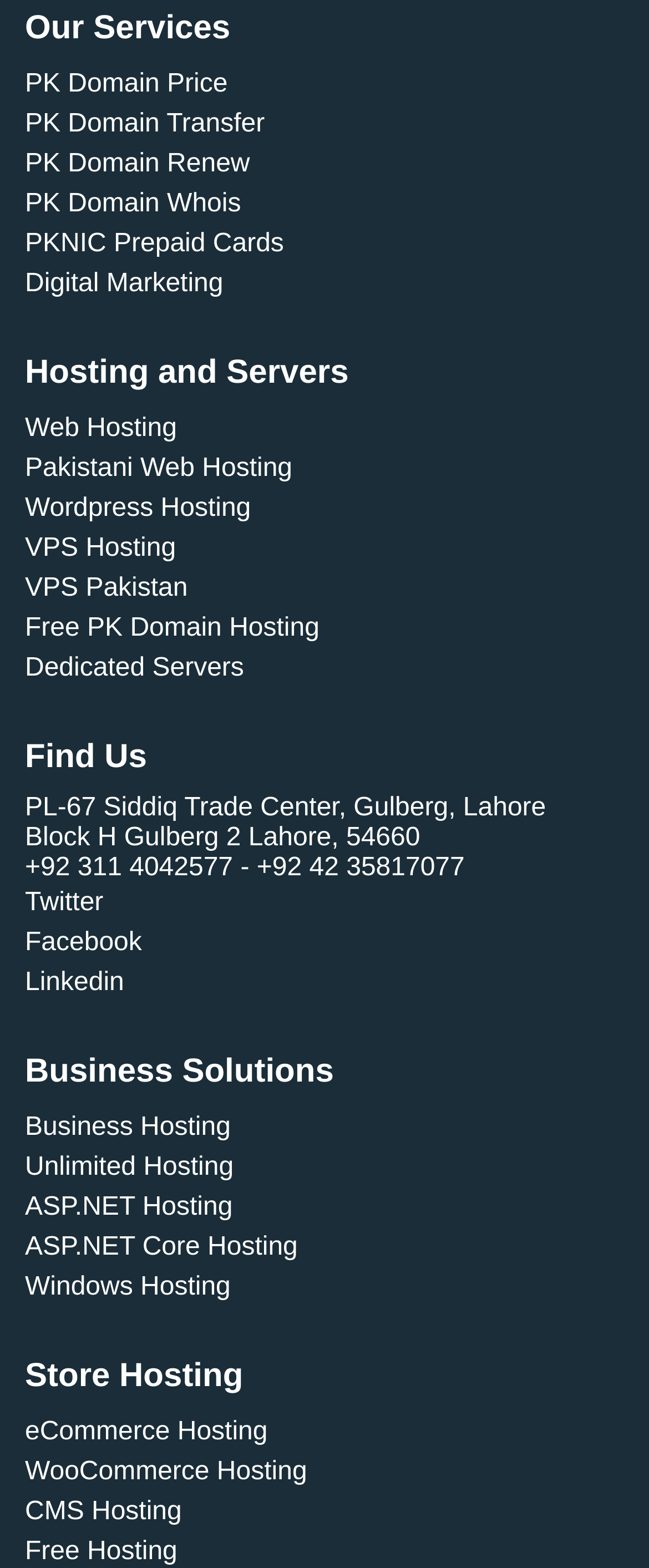How many types of hosting are listed under 'Hosting and Servers'?
Based on the image, answer the question with a single word or brief phrase.

9